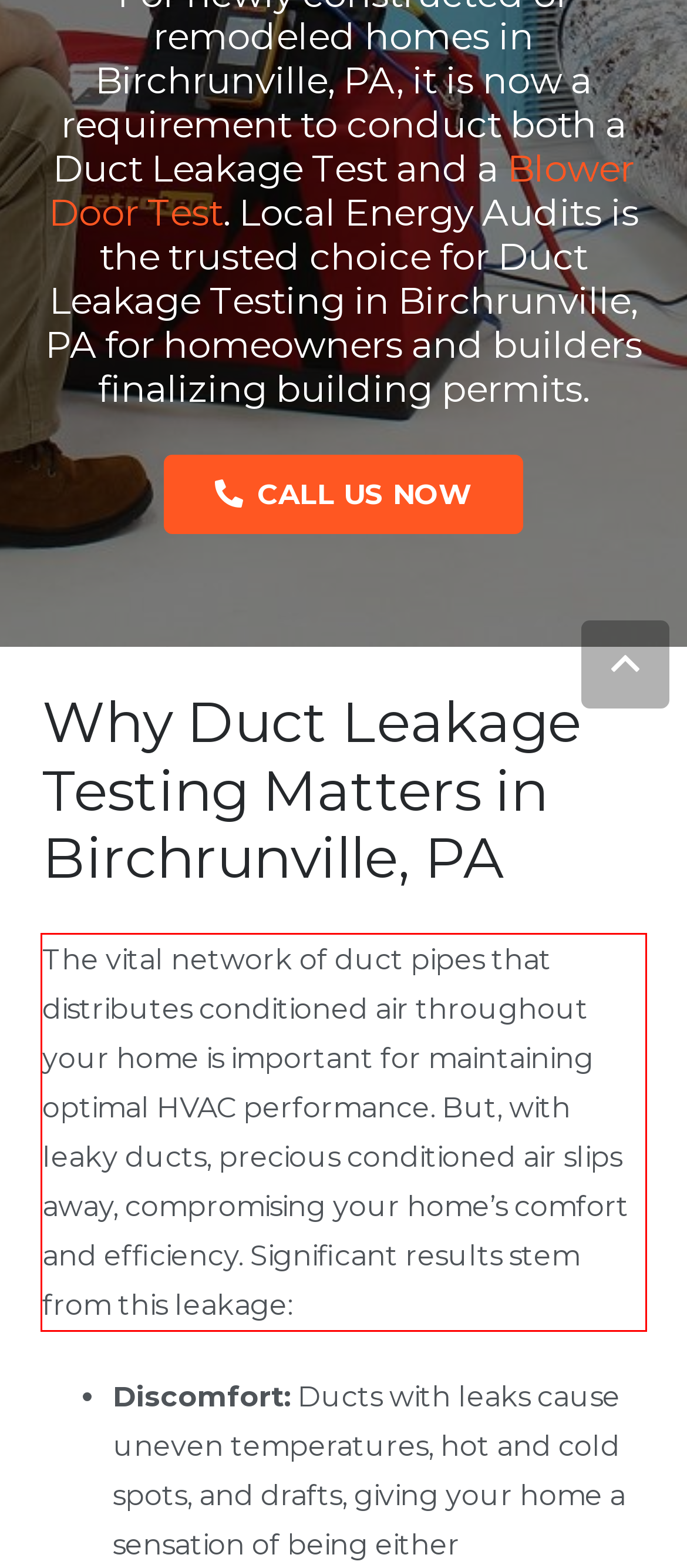Observe the screenshot of the webpage, locate the red bounding box, and extract the text content within it.

The vital network of duct pipes that distributes conditioned air throughout your home is important for maintaining optimal HVAC performance. But, with leaky ducts, precious conditioned air slips away, compromising your home’s comfort and efficiency. Significant results stem from this leakage: